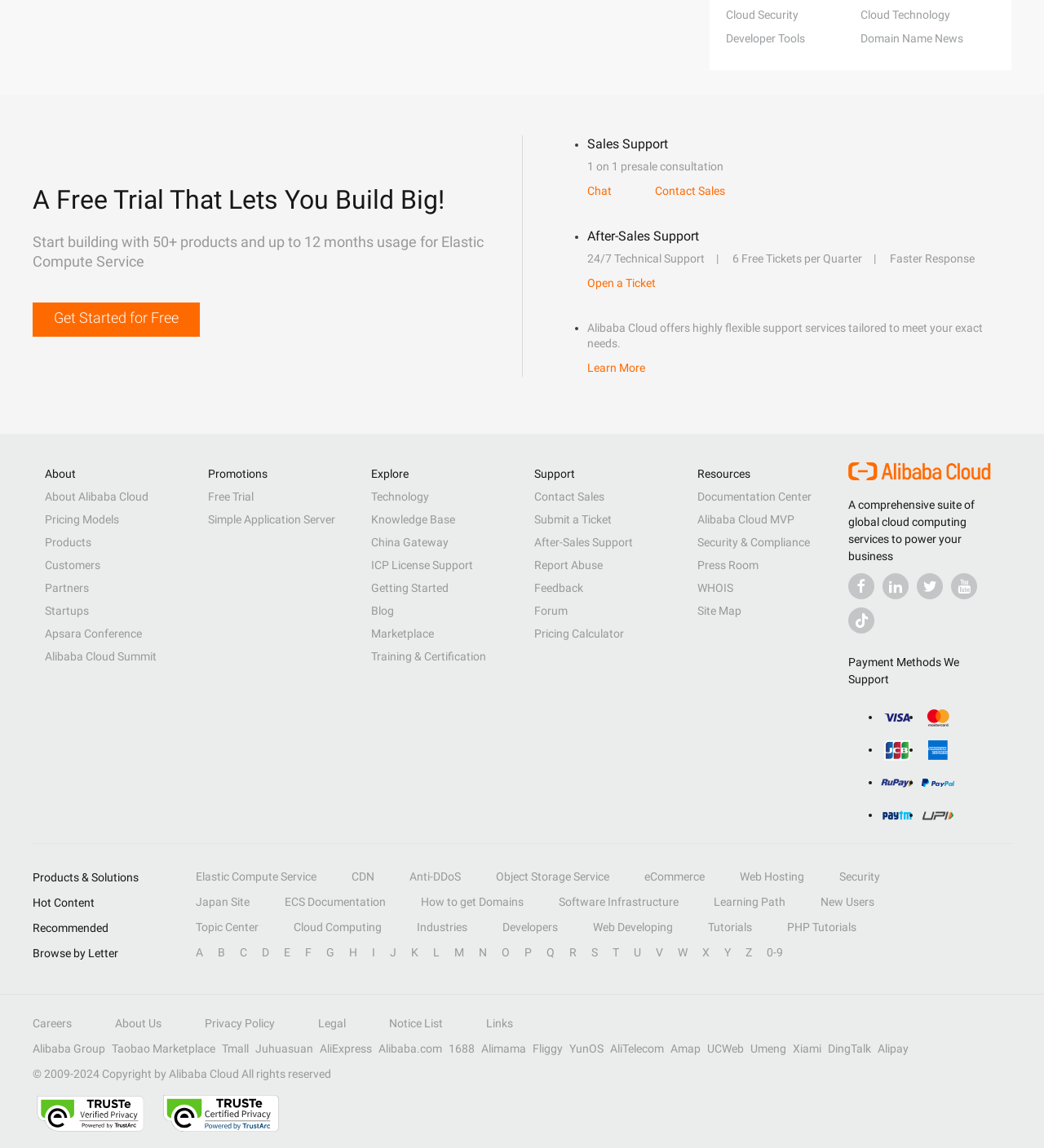What is the purpose of the 'Chat' link?
Using the screenshot, give a one-word or short phrase answer.

1 on 1 presale consultation